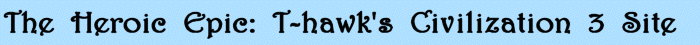Examine the image and give a thorough answer to the following question:
What is the theme of the font?

The caption describes the font as playful and stylized, which embodies the adventurous and strategic spirit of the Civilization series, reflecting the themes of exploration and conquest found within its gameplay.